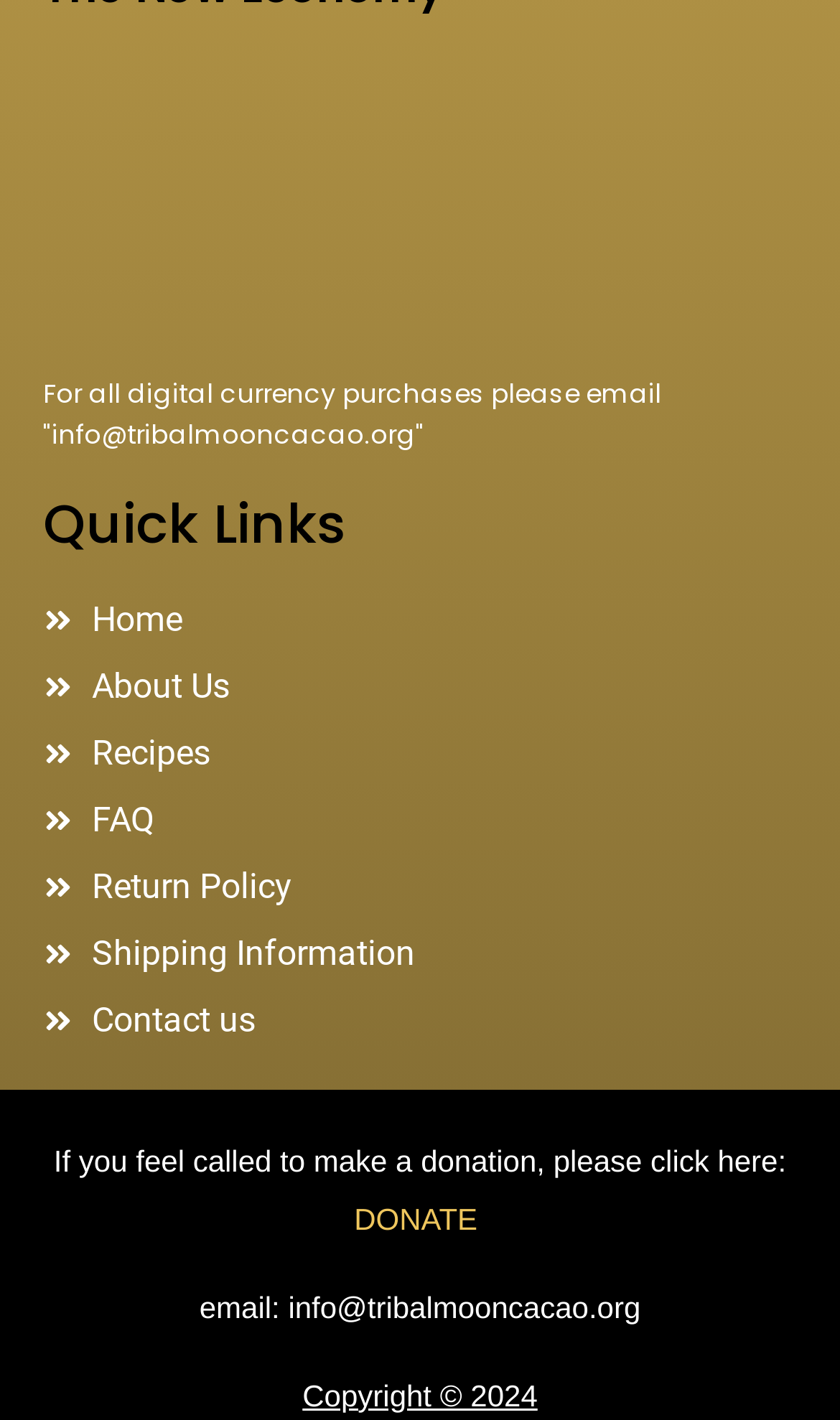Use a single word or phrase to answer the question:
How many links are there in the Quick Links section?

6